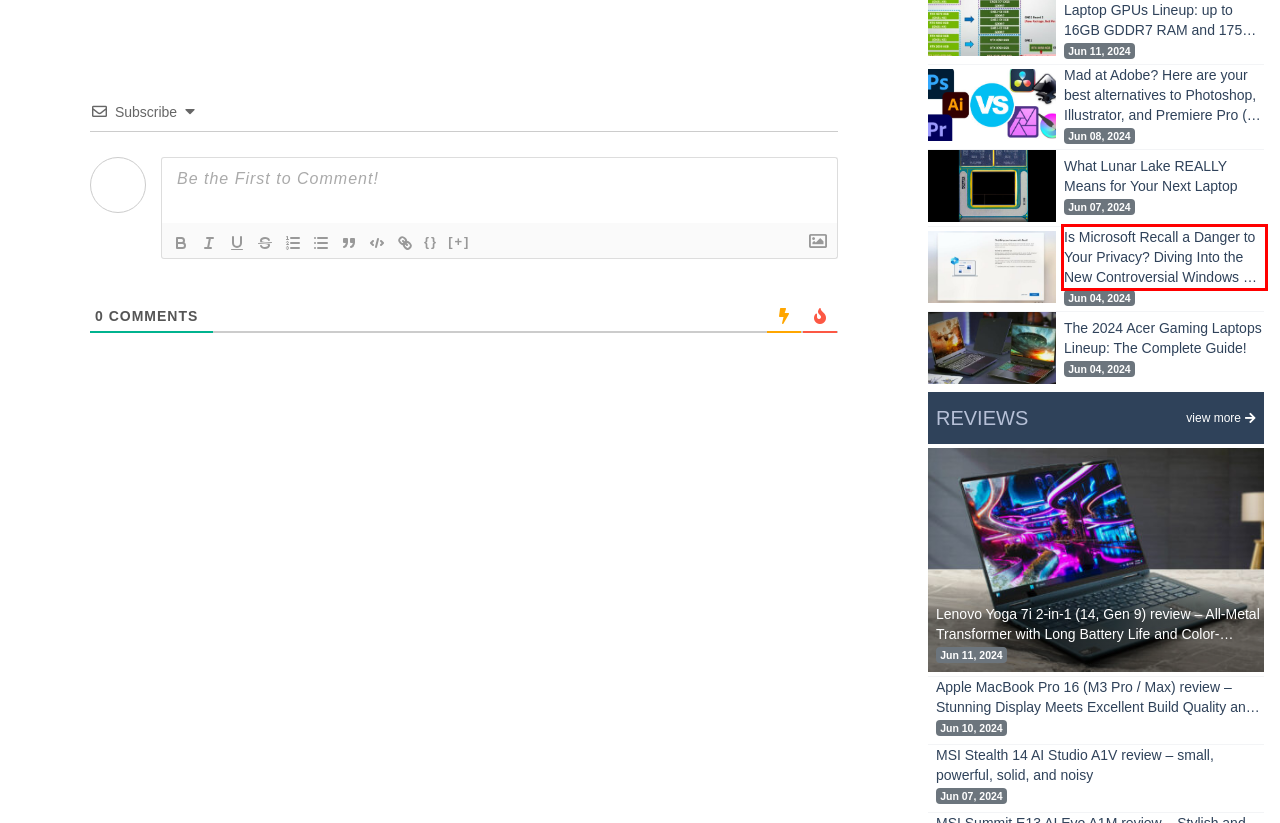Please extract the text content within the red bounding box on the webpage screenshot using OCR.

Is Microsoft Recall a Danger to Your Privacy? Diving Into the New Controversial Windows 11 Feature (+ How To Disable It)